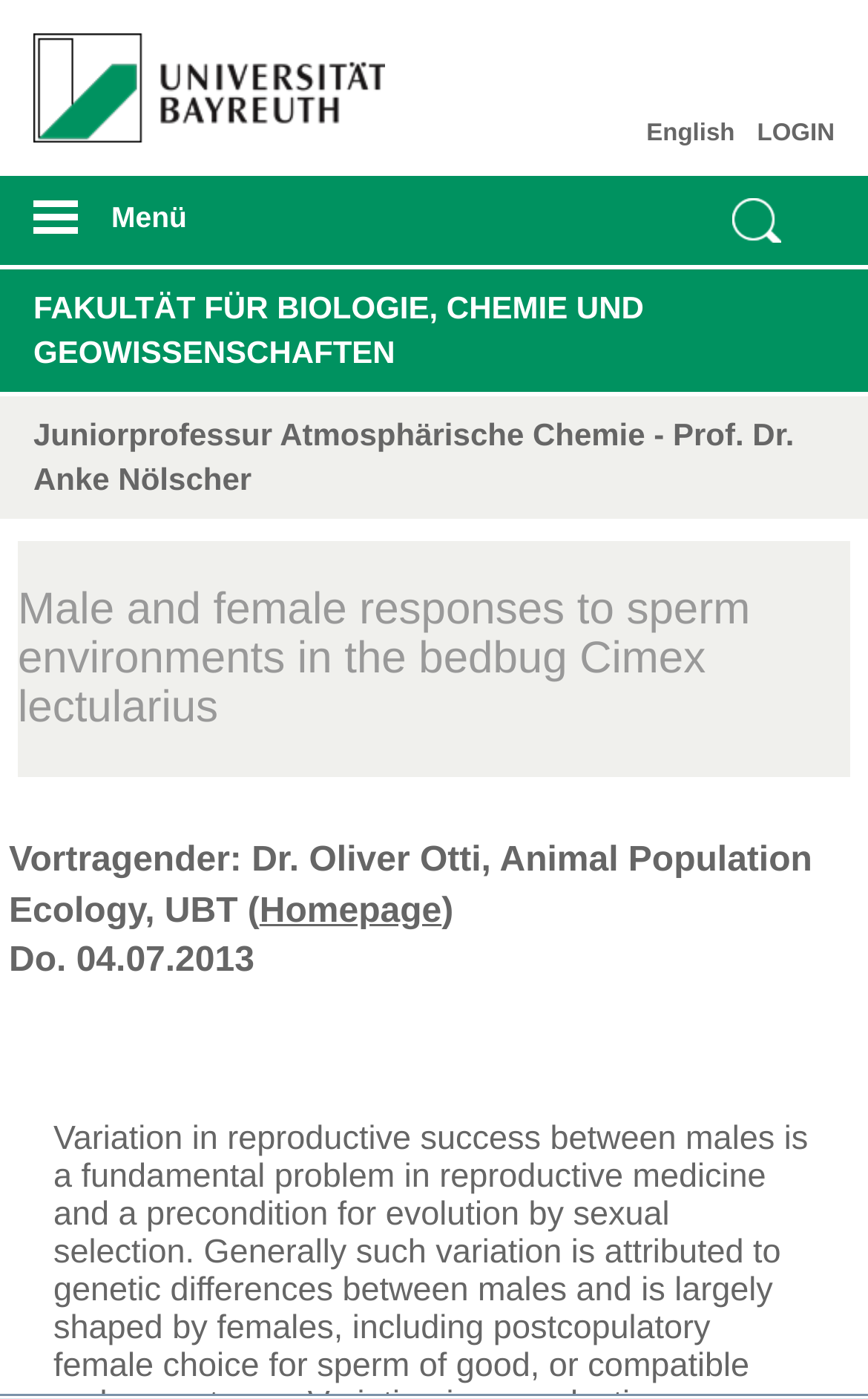Please determine the bounding box coordinates of the element to click on in order to accomplish the following task: "visit the faculty homepage". Ensure the coordinates are four float numbers ranging from 0 to 1, i.e., [left, top, right, bottom].

[0.038, 0.205, 0.936, 0.268]